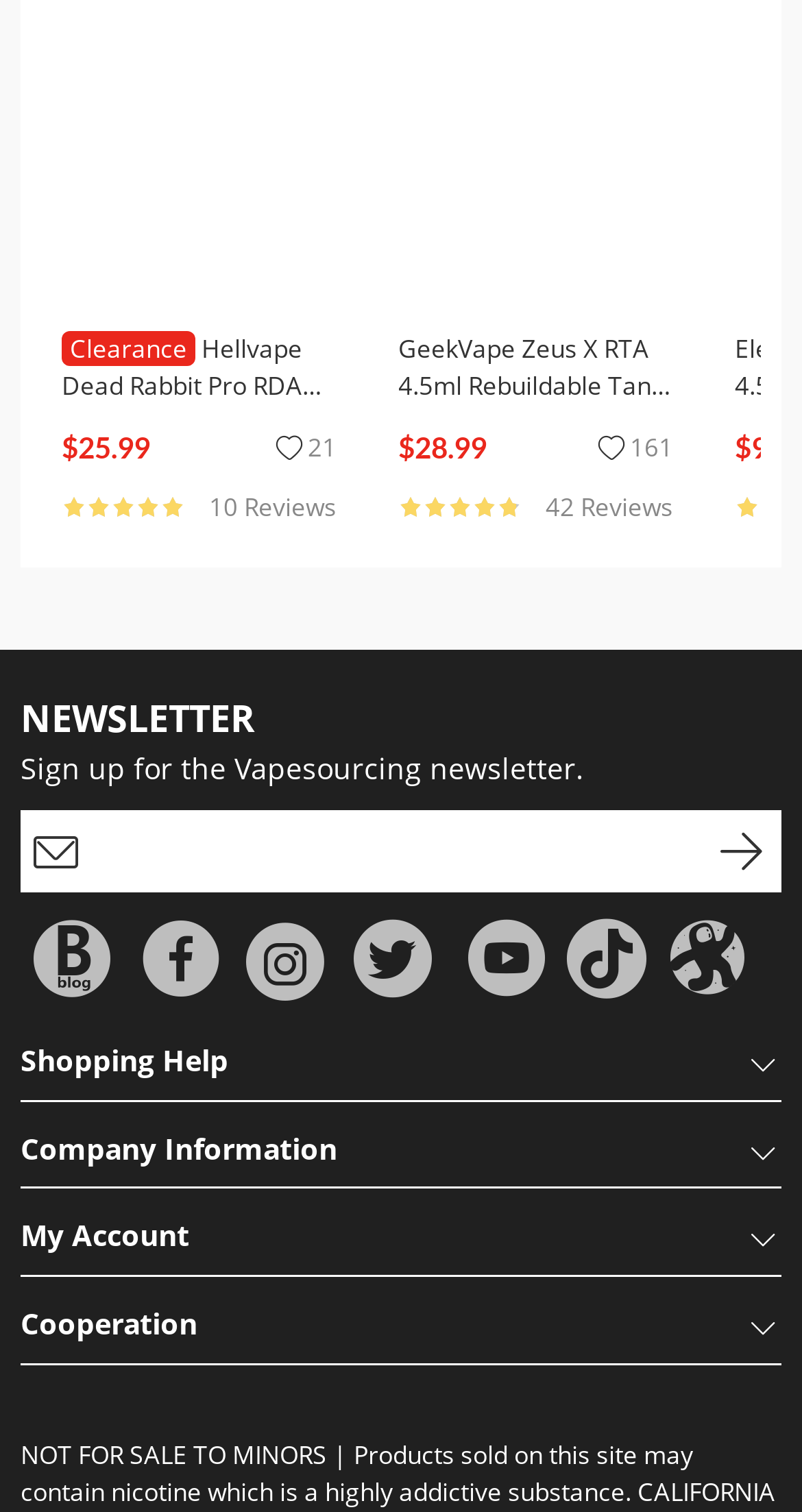Please give a succinct answer using a single word or phrase:
How many reviews does the GeekVape Zeus X RTA have?

42